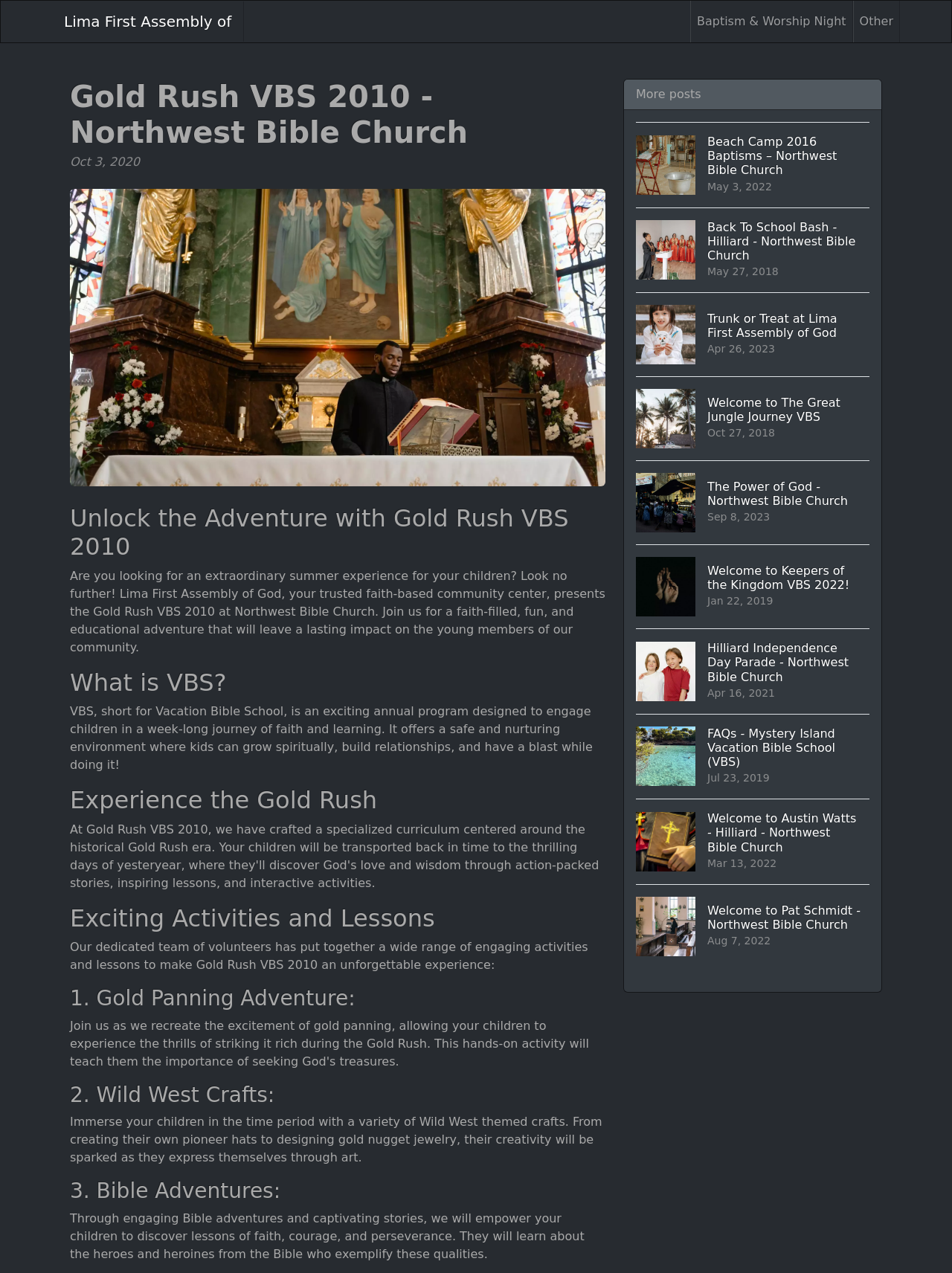Examine the screenshot and answer the question in as much detail as possible: How many links are provided for other events?

By examining the webpage content, specifically the links provided at the bottom of the page, it can be counted that there are 9 links provided for other events, including Beach Camp 2016 Baptisms, Back To School Bash, Trunk or Treat, and others.